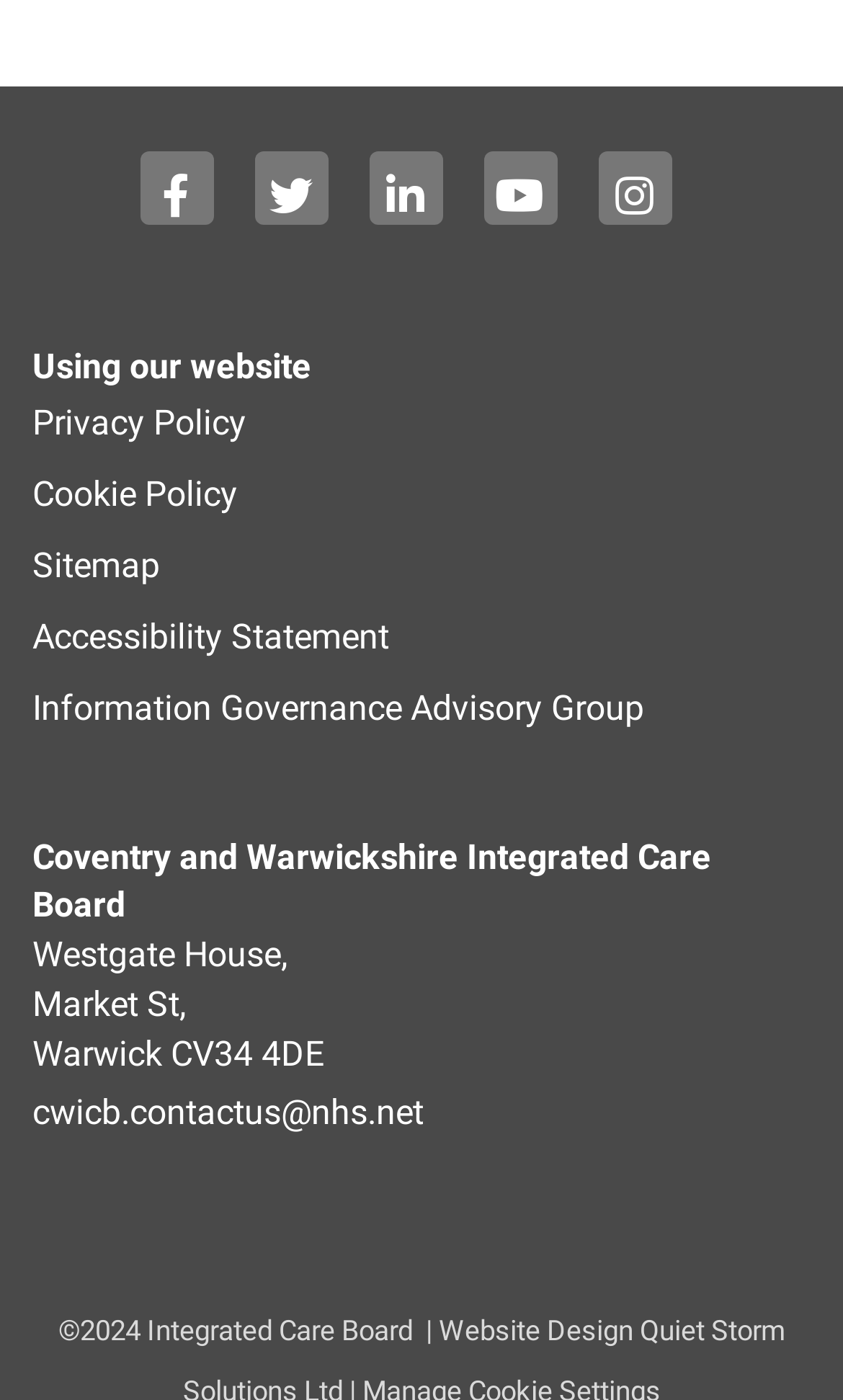Find and specify the bounding box coordinates that correspond to the clickable region for the instruction: "Check the Website Design".

[0.521, 0.931, 0.751, 0.975]